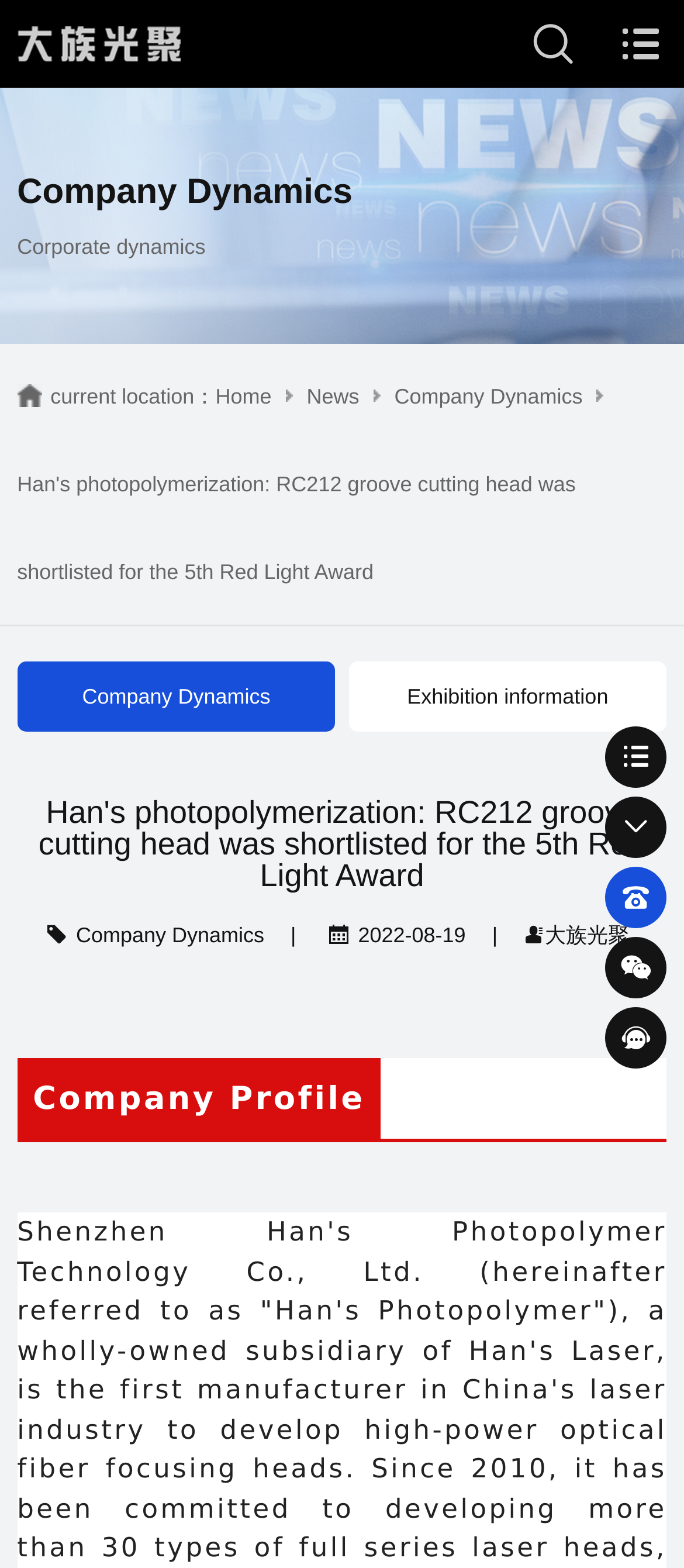Please reply with a single word or brief phrase to the question: 
What are the social media links at the bottom?

WeChat, Weibo, QQ